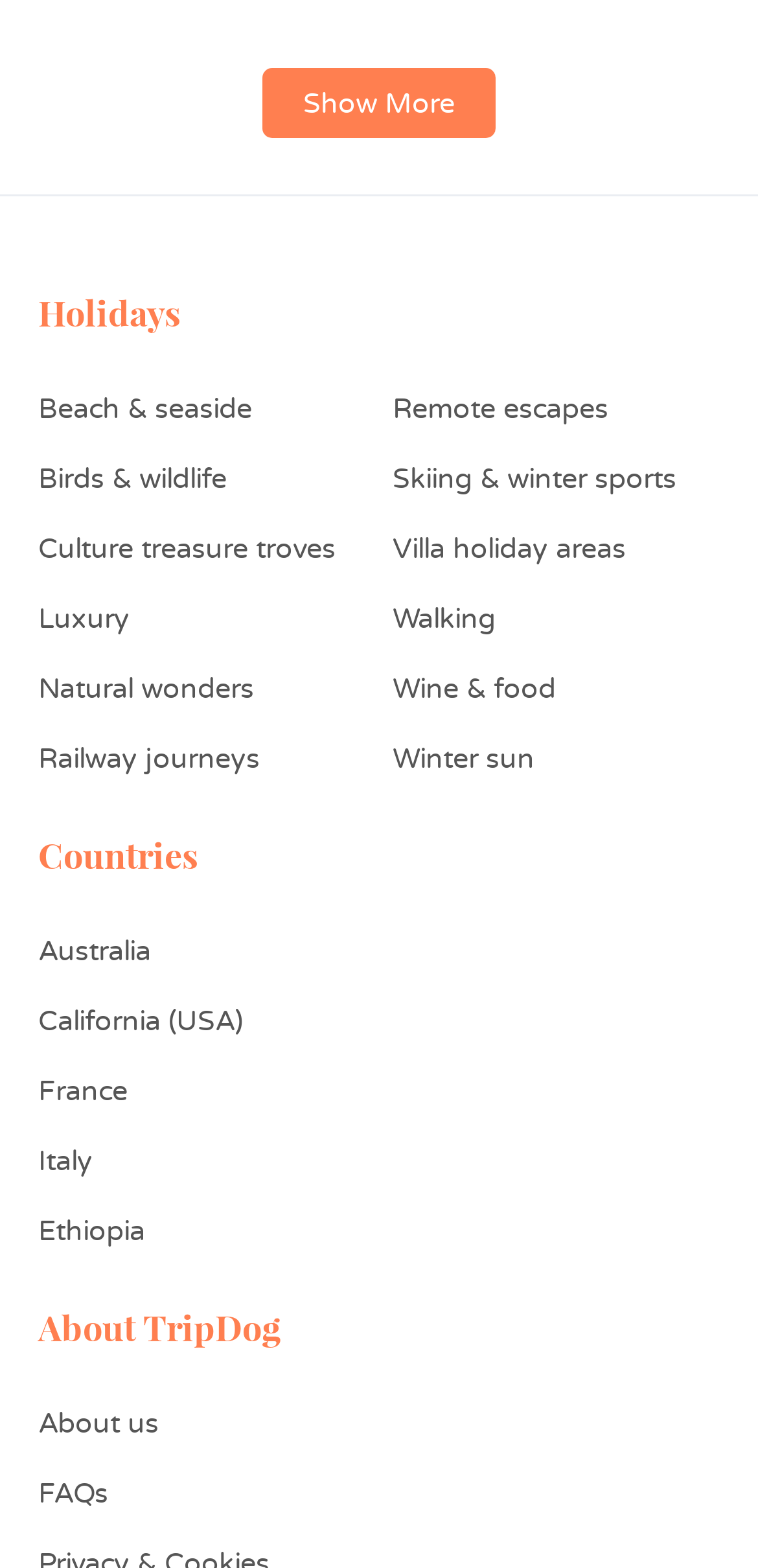Identify the bounding box coordinates for the element that needs to be clicked to fulfill this instruction: "Show more holiday options". Provide the coordinates in the format of four float numbers between 0 and 1: [left, top, right, bottom].

[0.4, 0.057, 0.6, 0.075]